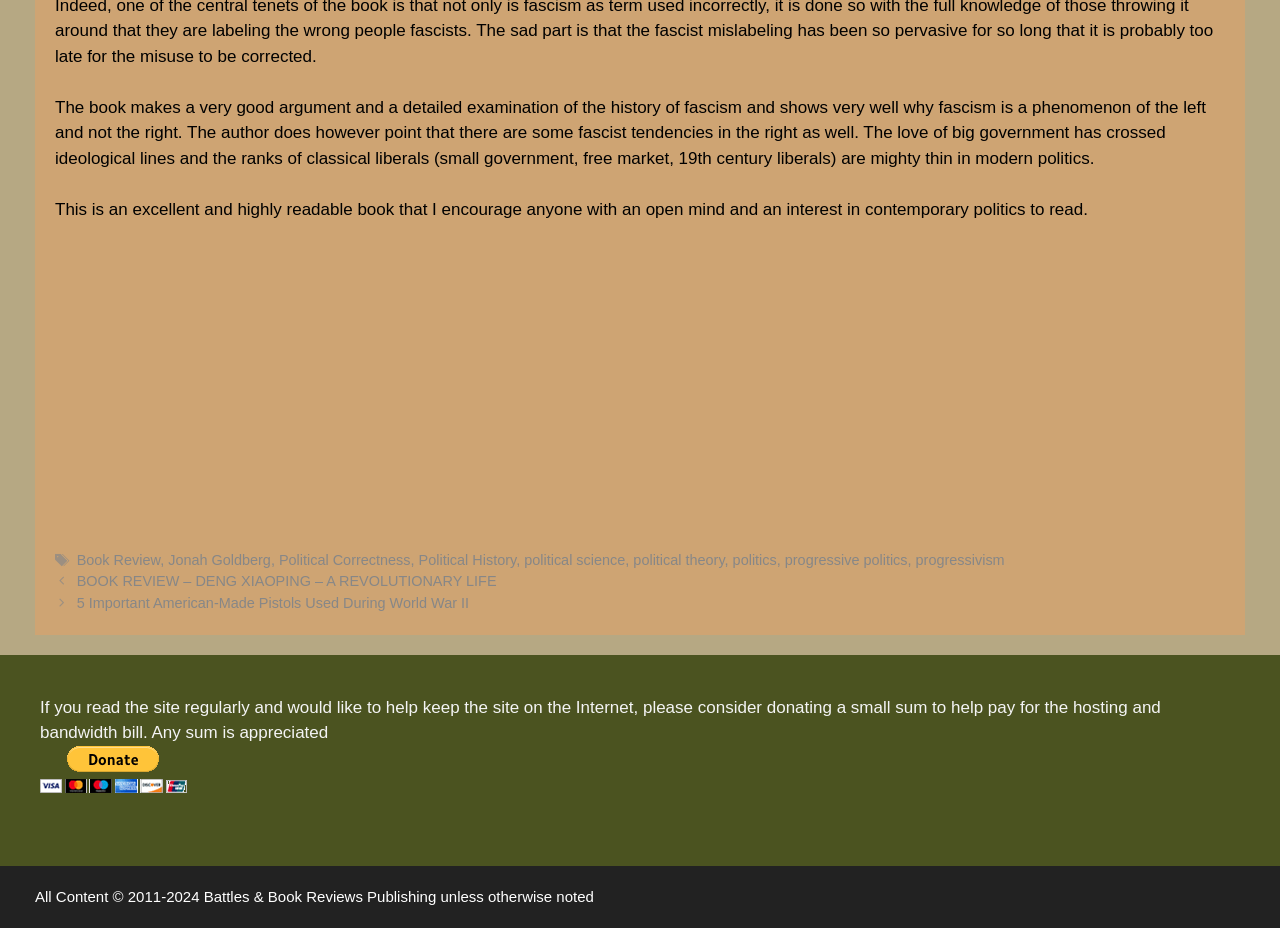Determine the bounding box coordinates for the area that needs to be clicked to fulfill this task: "Click the 'BOOK REVIEW – DENG XIAOPING – A REVOLUTIONARY LIFE' link". The coordinates must be given as four float numbers between 0 and 1, i.e., [left, top, right, bottom].

[0.06, 0.618, 0.388, 0.635]